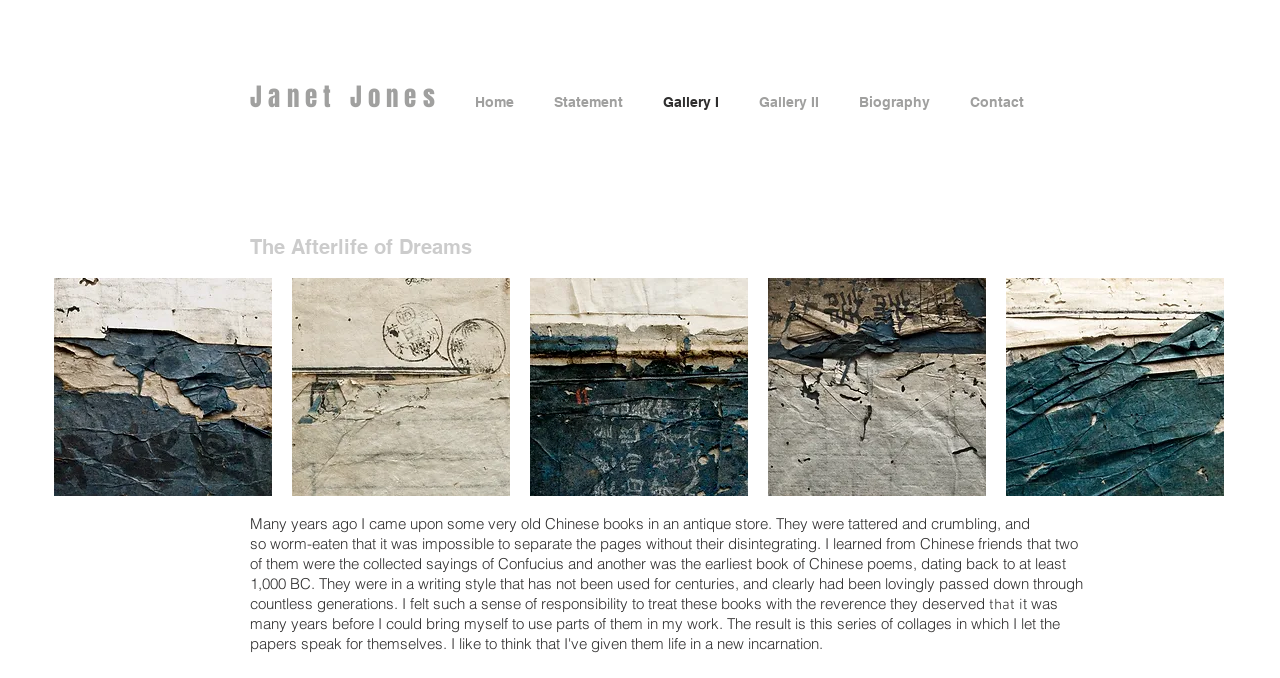Summarize the contents and layout of the webpage in detail.

The webpage is about an artist, Janet Jones, who creates collages from antique Chinese books. At the top of the page, there is a heading with the artist's name, followed by a navigation menu with links to different sections of the website, including Home, Statement, Gallery I, Gallery II, Biography, and Contact.

Below the navigation menu, there is a title "The Afterlife of Dreams" and a slider gallery that takes up most of the page. The gallery has buttons to play backward and forward, and it contains five images of collages, each with a button that has a popup menu. The images are arranged horizontally across the page, with the first image on the left and the last image on the right.

To the right of the slider gallery, there is a block of text that describes the artist's inspiration for creating collages from antique Chinese books. The text is divided into three paragraphs, with the first paragraph describing how the artist found the old books in an antique store. The second paragraph explains the significance of the books, including that they contain the collected sayings of Confucius and ancient Chinese poems. The third paragraph expresses the artist's sense of responsibility to treat the books with reverence.

Overall, the webpage is a showcase for the artist's work, with a focus on the unique materials and inspiration behind the collages.